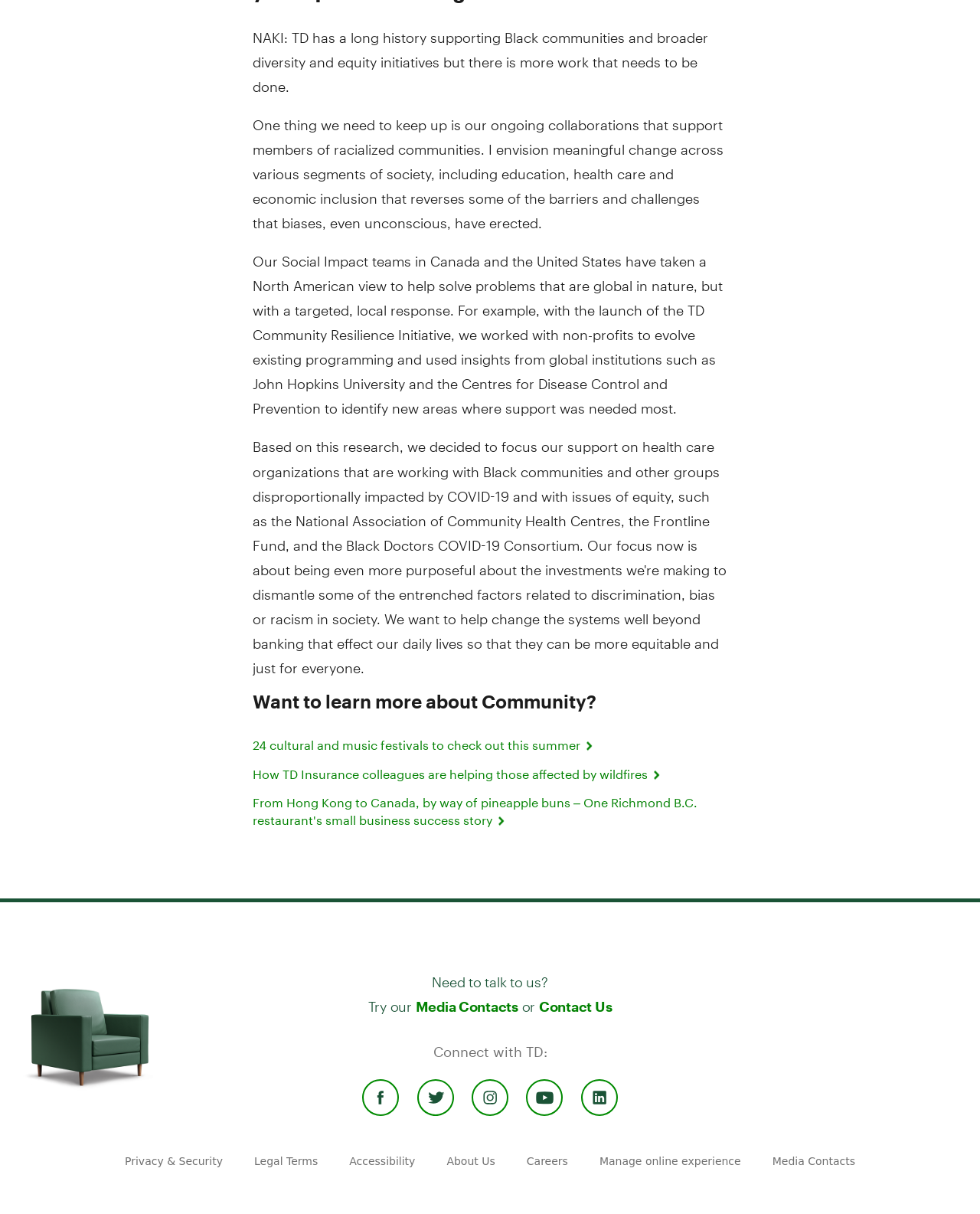Specify the bounding box coordinates of the region I need to click to perform the following instruction: "Learn more about Community". The coordinates must be four float numbers in the range of 0 to 1, i.e., [left, top, right, bottom].

[0.258, 0.568, 0.609, 0.587]